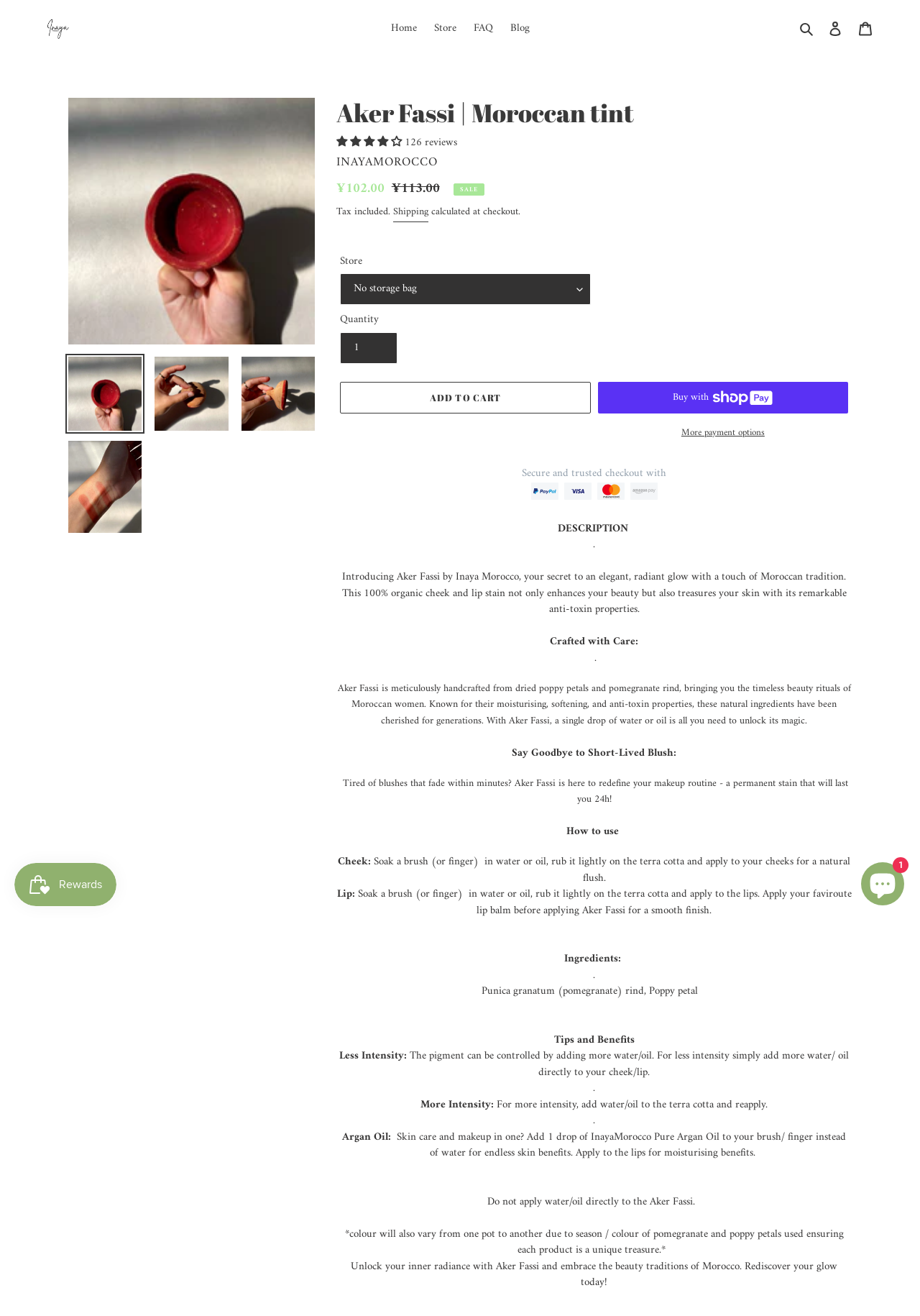Locate the bounding box coordinates of the clickable part needed for the task: "Learn more about shipping".

[0.428, 0.154, 0.466, 0.169]